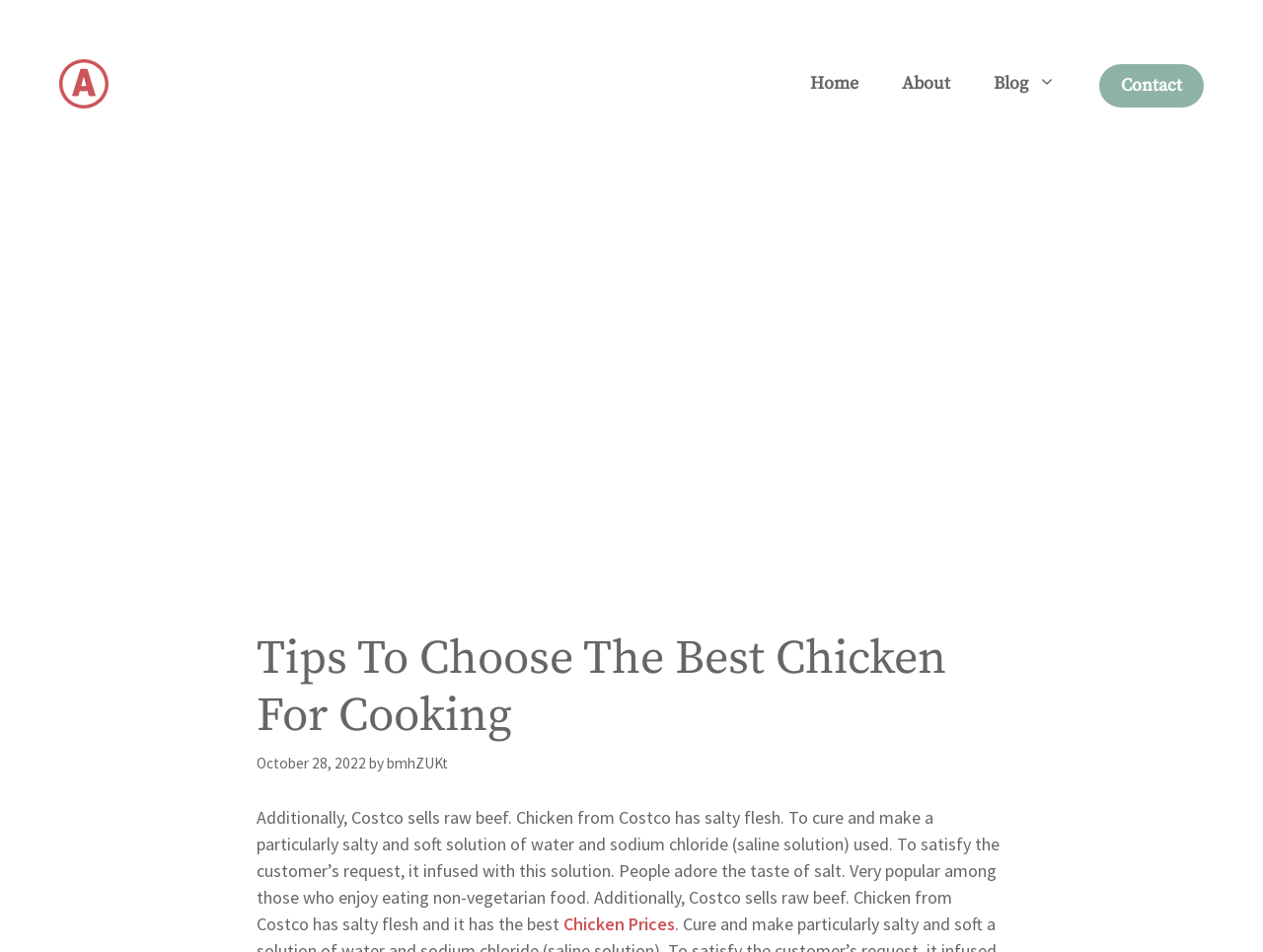Give a short answer using one word or phrase for the question:
What type of meat does Costco sell?

Raw beef and chicken